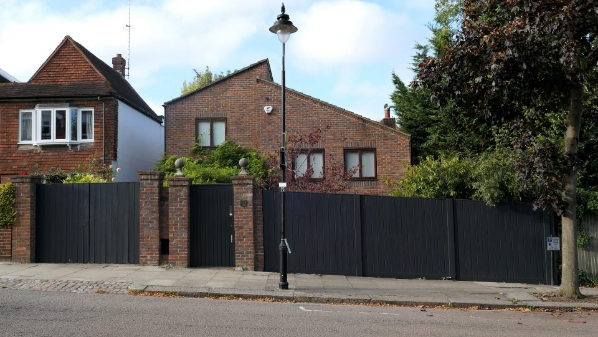Give a detailed account of the visual elements in the image.

The image depicts a residential scene featuring a brick house partially obscured by tall, dark wooden fencing. The house, characterized by its modest design, has a sloped roof and several windows, some of which are adorned with greenery from climbing plants. In front of the house, the fencing creates a private enclosure, with a large gate positioned at the center. The area is well-lit, indicating a clear day with soft clouds in the sky. A street lamp stands nearby, adding to the suburban charm, while neatly paved sidewalks enhance the orderly appearance of the neighborhood. This composition reflects themes of barriers in everyday life, highlighting both physical and metaphorical boundaries within a domestic setting.